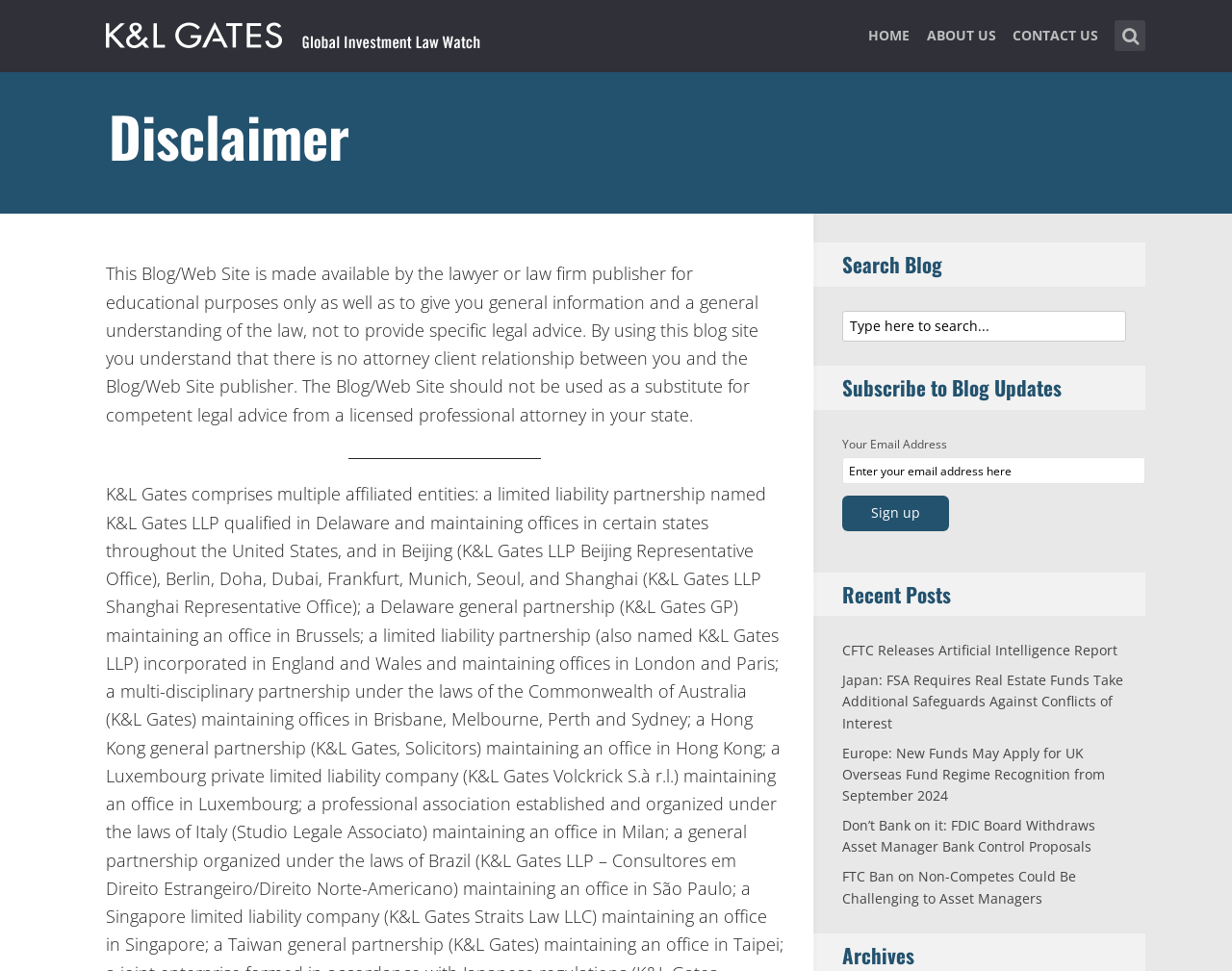Please predict the bounding box coordinates of the element's region where a click is necessary to complete the following instruction: "Subscribe to blog updates". The coordinates should be represented by four float numbers between 0 and 1, i.e., [left, top, right, bottom].

[0.684, 0.471, 0.93, 0.499]